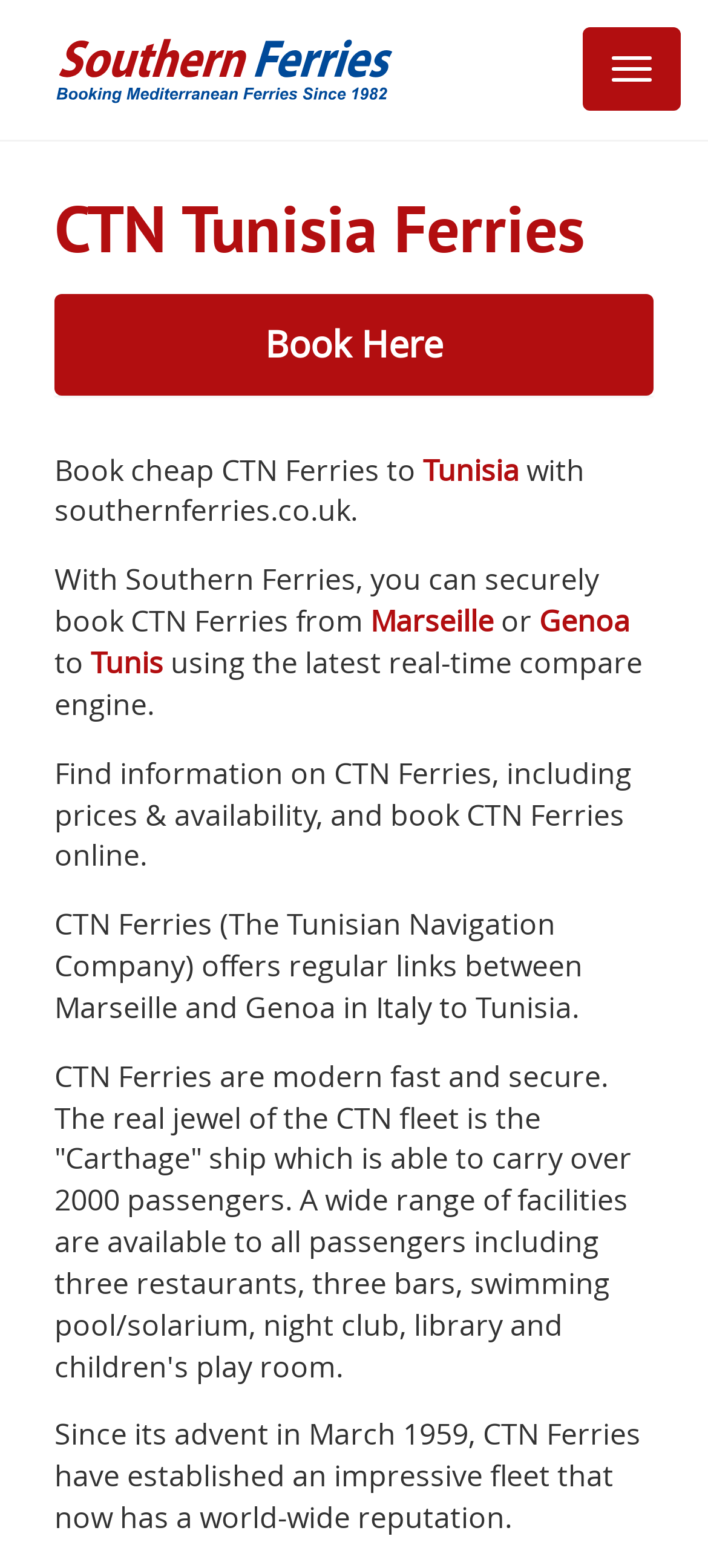Provide the bounding box coordinates of the UI element that matches the description: "Book Here".

[0.077, 0.187, 0.923, 0.252]